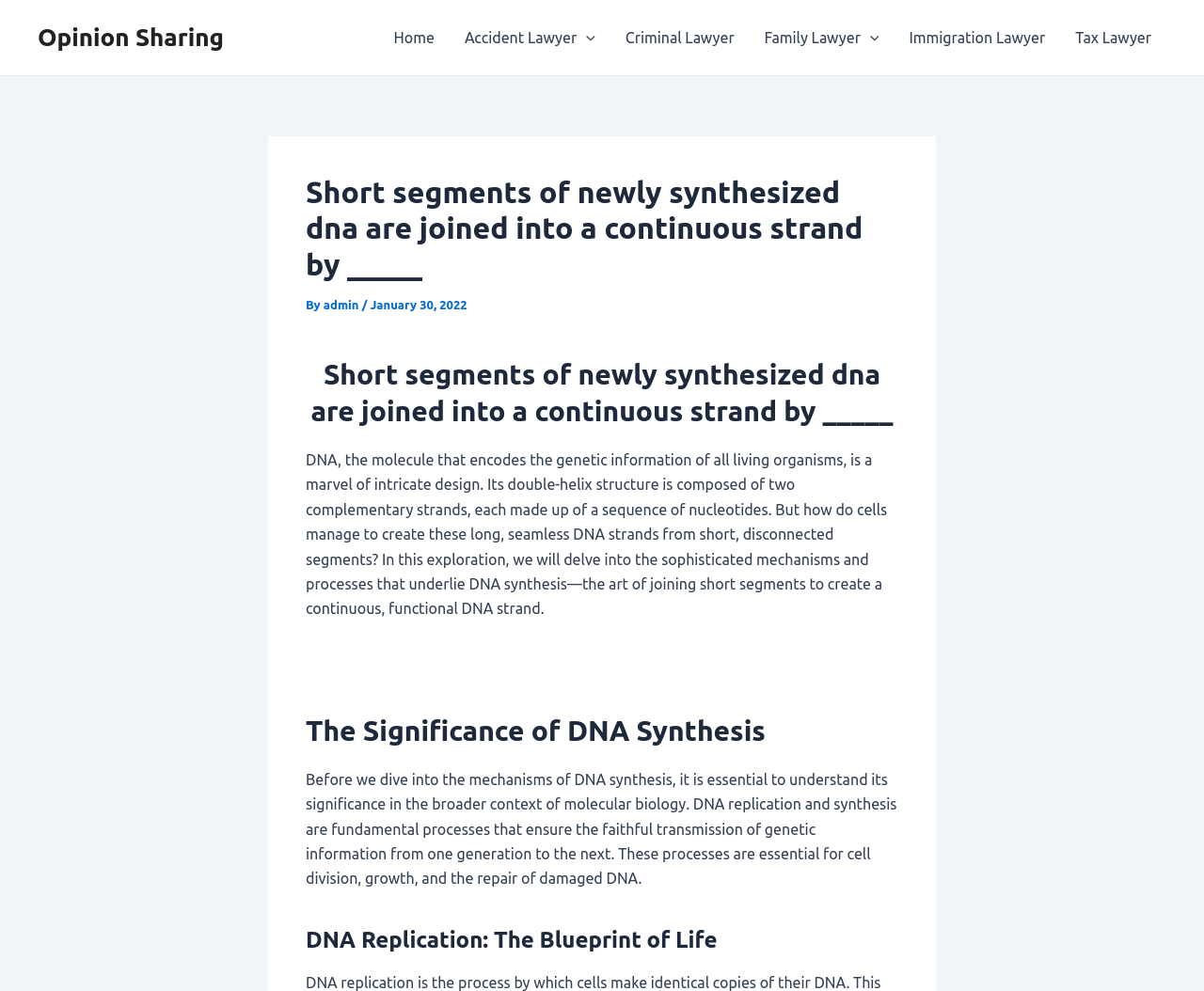How many menu toggles are present in the navigation section?
Based on the image, respond with a single word or phrase.

2